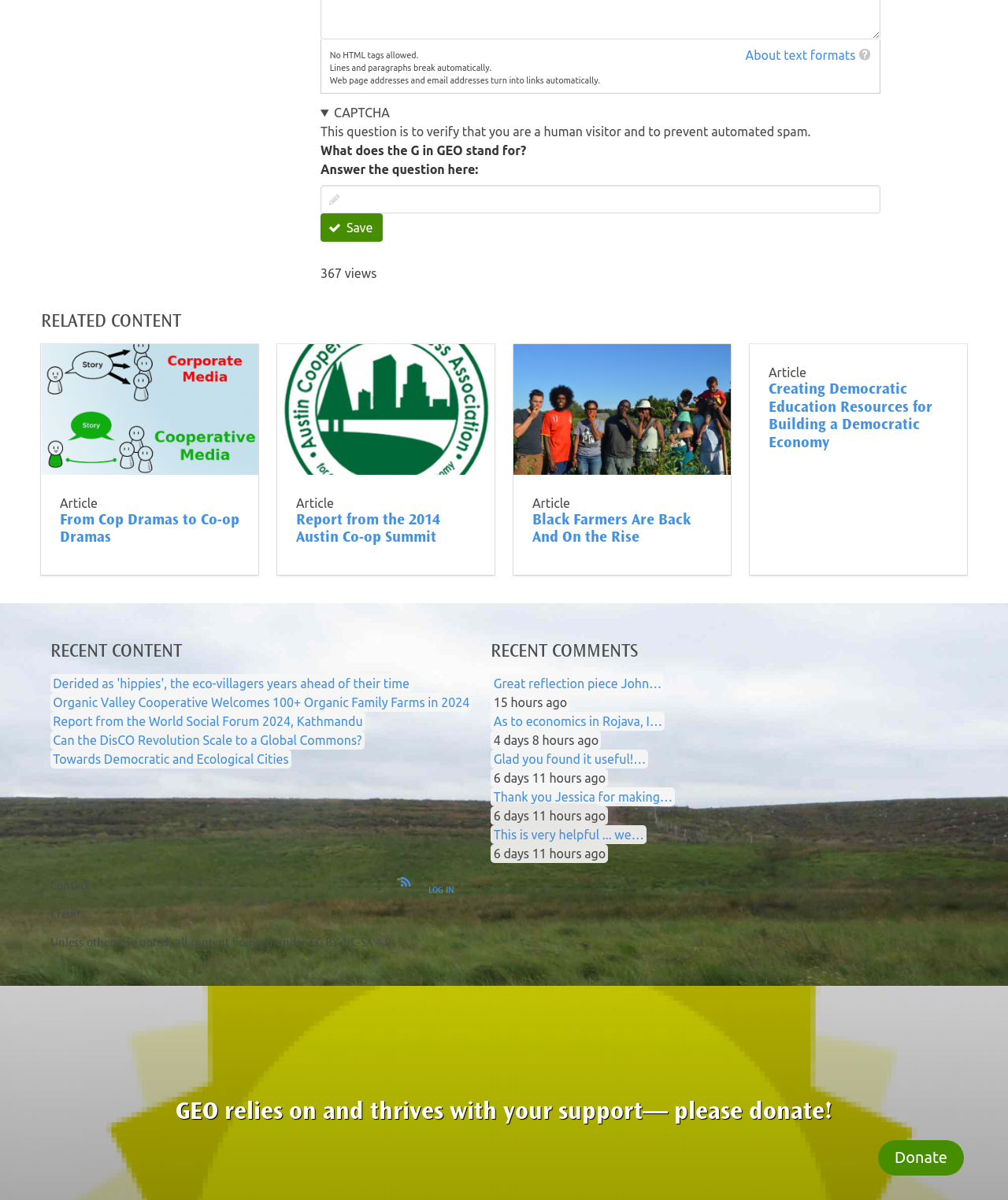Locate the bounding box coordinates of the area to click to fulfill this instruction: "Follow Us on Facebook". The bounding box should be presented as four float numbers between 0 and 1, in the order [left, top, right, bottom].

None